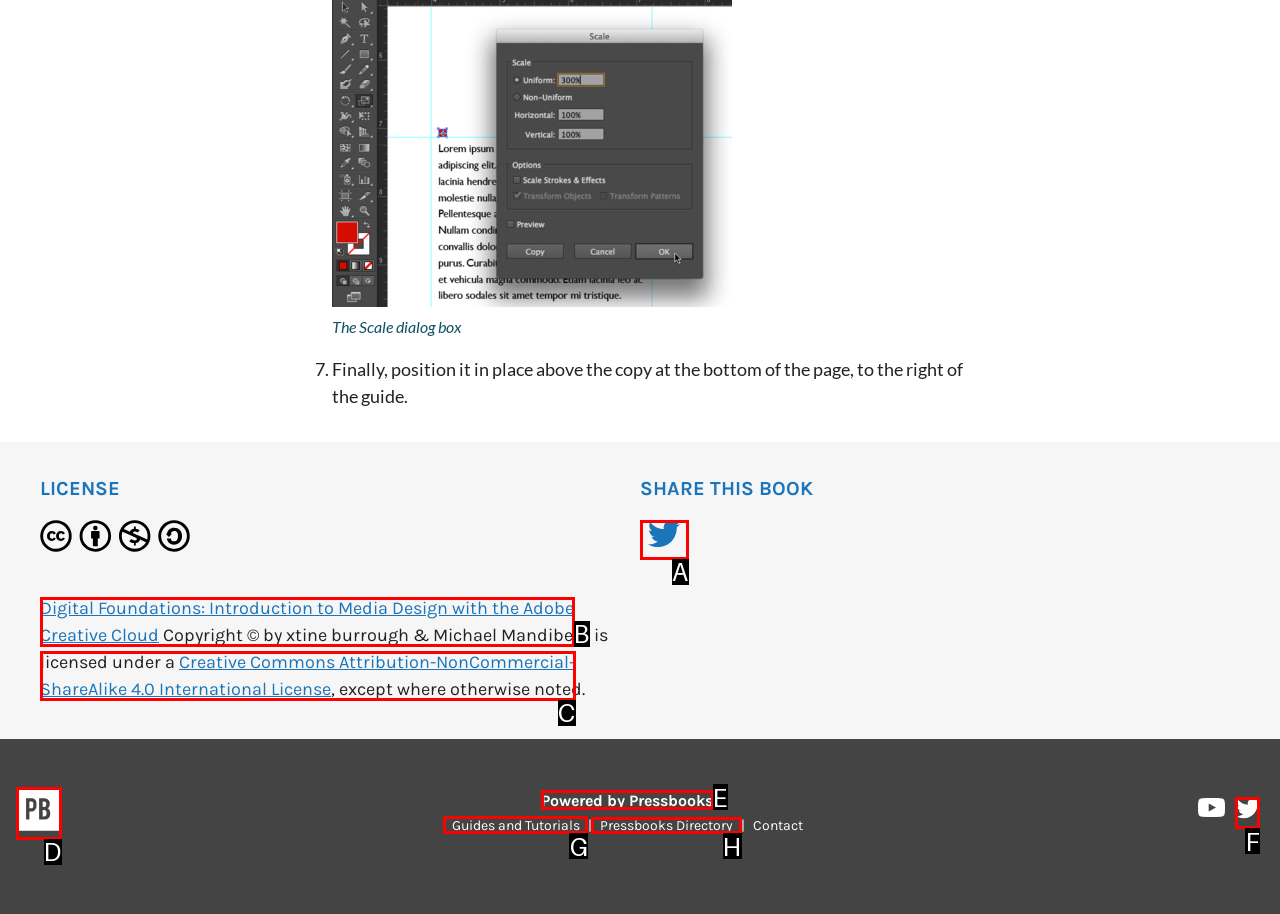Identify which lettered option to click to carry out the task: Go to the Pressbooks Directory. Provide the letter as your answer.

H